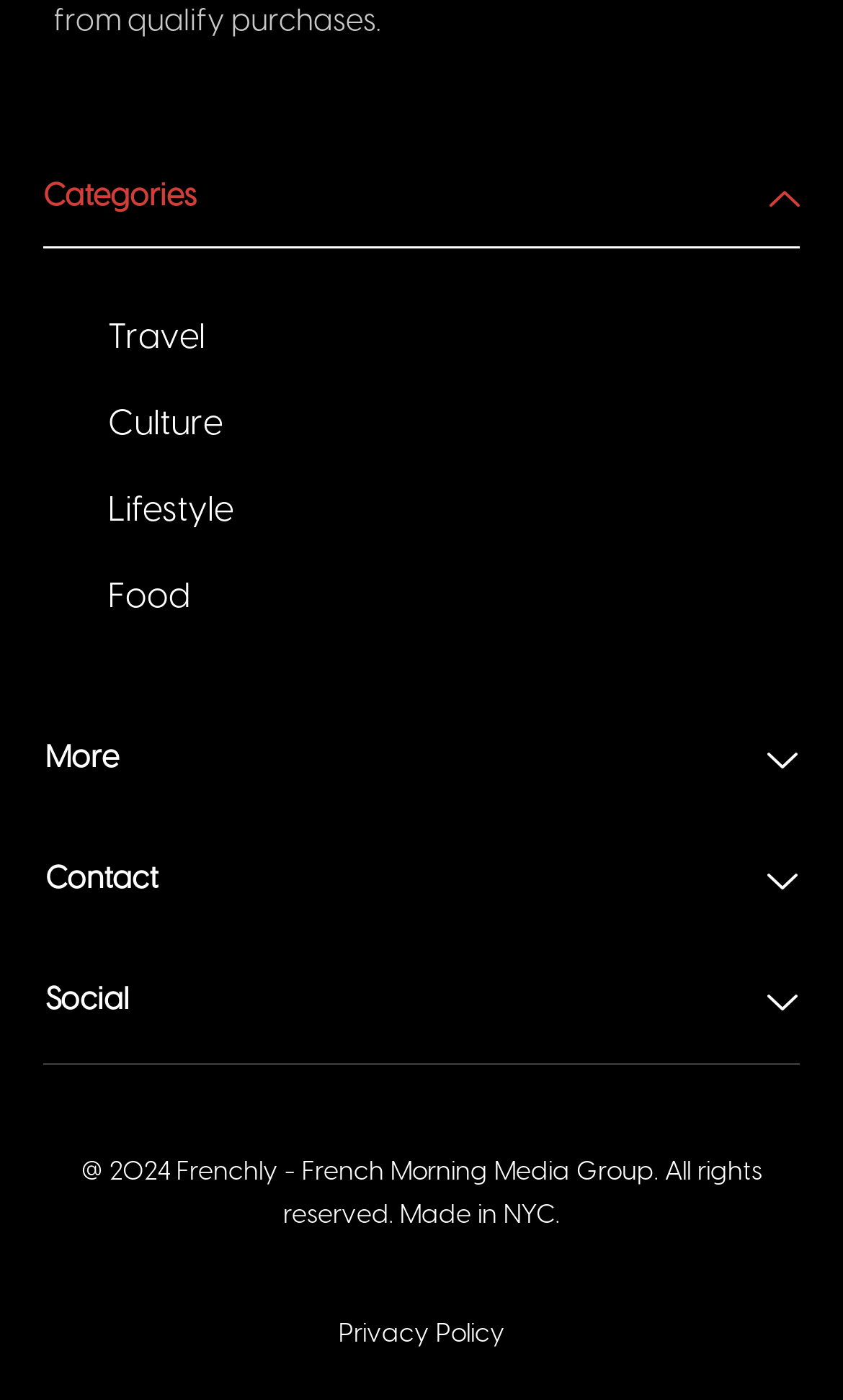Where was the webpage made?
Give a thorough and detailed response to the question.

I found the answer by looking at the bottom of the webpage, where the copyright information is located. The text '@ 2024 Frenchly - French Morning Media Group. All rights reserved. Made in NYC.' indicates that the webpage was made in NYC.